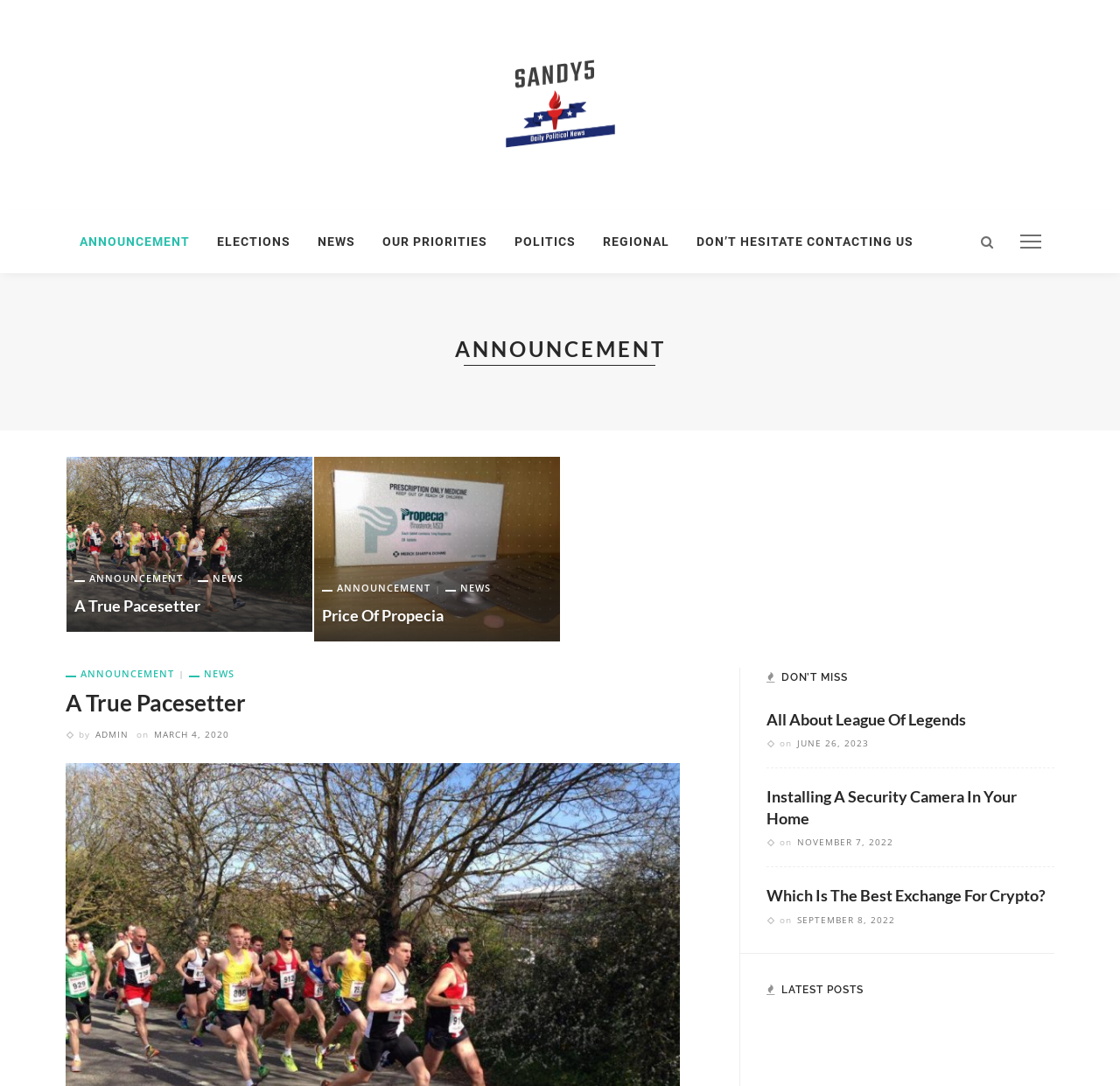What is the title of the latest post?
Using the image, give a concise answer in the form of a single word or short phrase.

All About League Of Legends